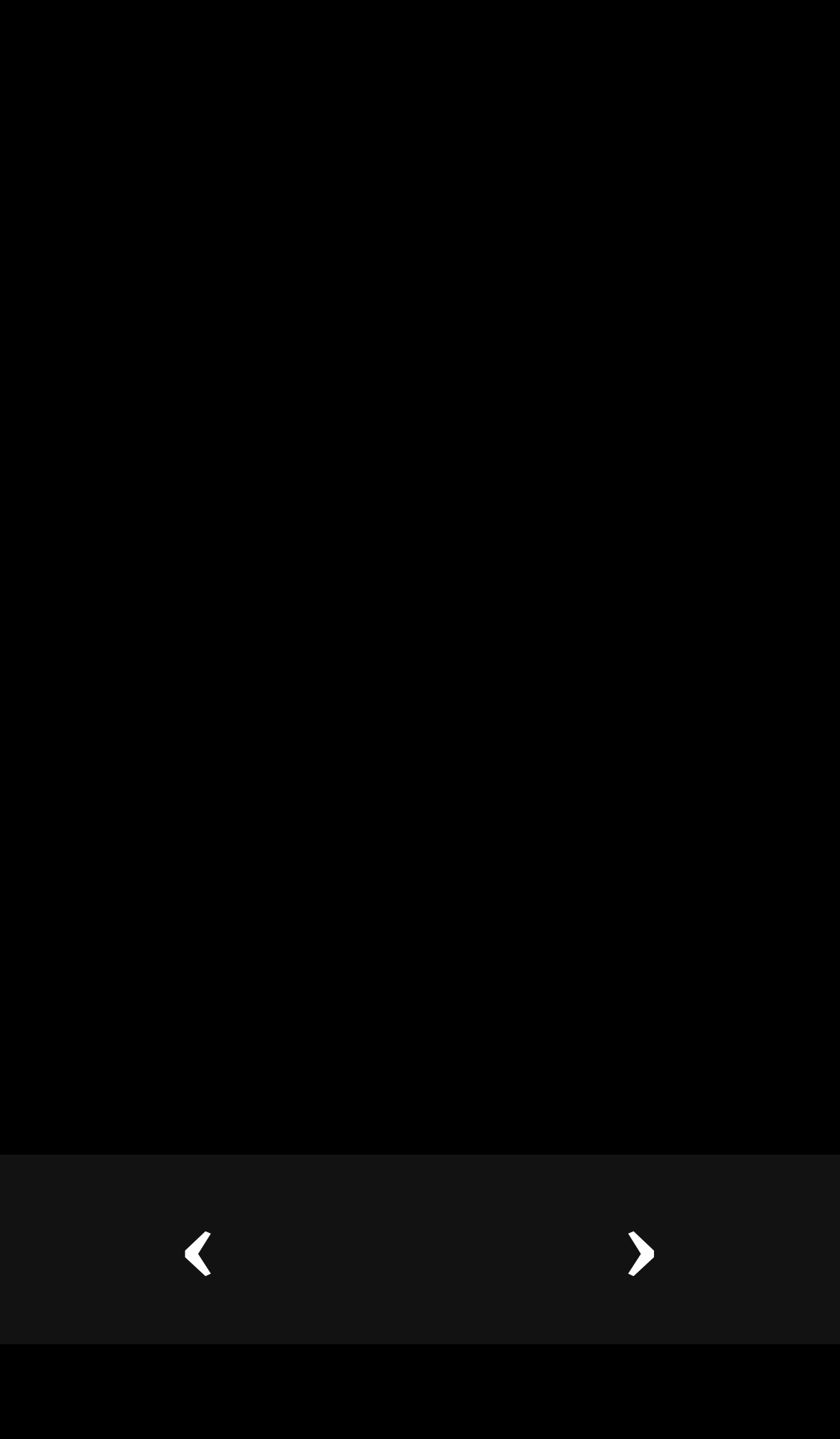Provide the bounding box coordinates for the specified HTML element described in this description: "CONTACT ME". The coordinates should be four float numbers ranging from 0 to 1, in the format [left, top, right, bottom].

[0.282, 0.654, 0.718, 0.732]